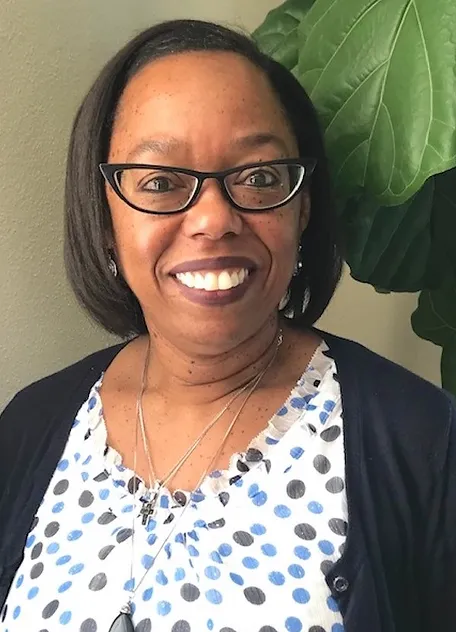Generate an elaborate caption for the given image.

This image features a warm and inviting portrait of Lisa M. Creath, LPC. She is smiling confidently at the camera, exuding a sense of openness and approachability. Lisa has shoulder-length black hair and wears stylish glasses that enhance her friendly demeanor. Her outfit consists of a white blouse adorned with blue and black polka dots, complemented by a dark cardigan. 

In the background, a lush green plant adds a touch of nature to the setting, further emphasizing the calming atmosphere of her healing space. The overall composition conveys a welcoming vibe, perfect for someone in the mental health field who is dedicated to fostering a supportive, non-judgmental environment for clients seeking therapy and emotional wellness. Lisa's expression reflects her commitment to helping individuals explore their options for healing while encouraging them to embrace the therapeutic process.